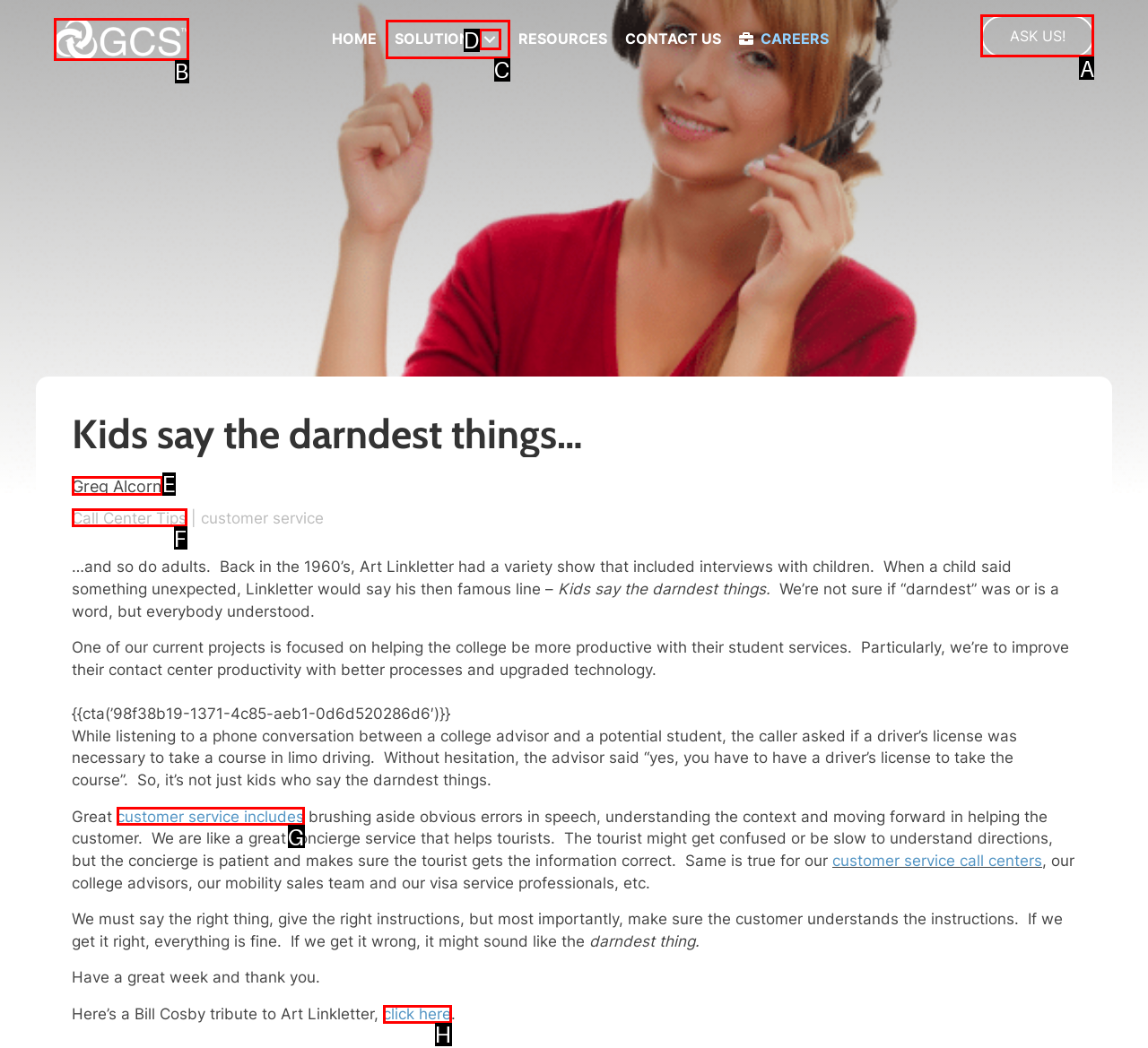Identify the HTML element that corresponds to the description: alt="As Seen on The Knot"
Provide the letter of the matching option from the given choices directly.

None